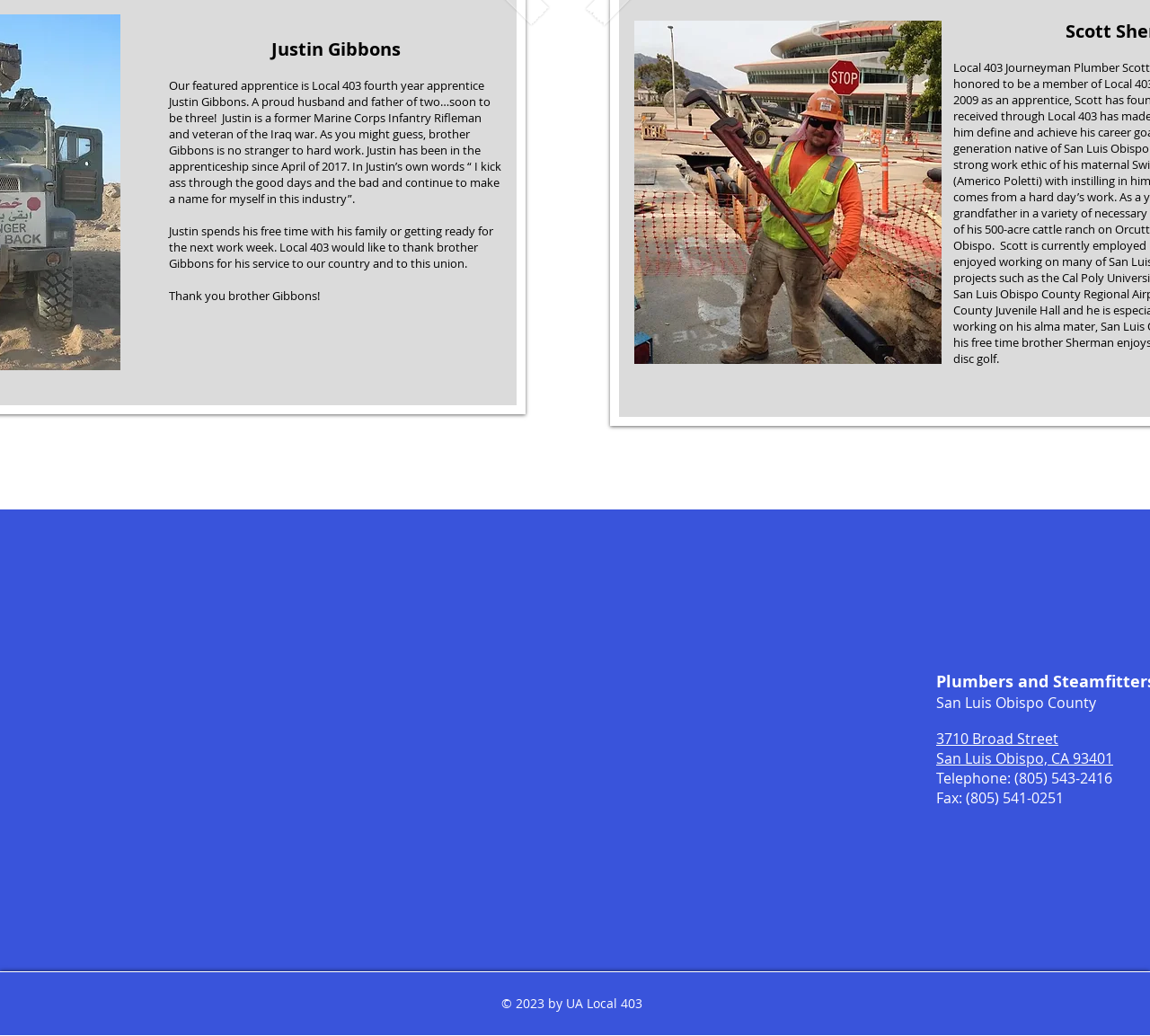Please respond in a single word or phrase: 
What year is the copyright for?

2023